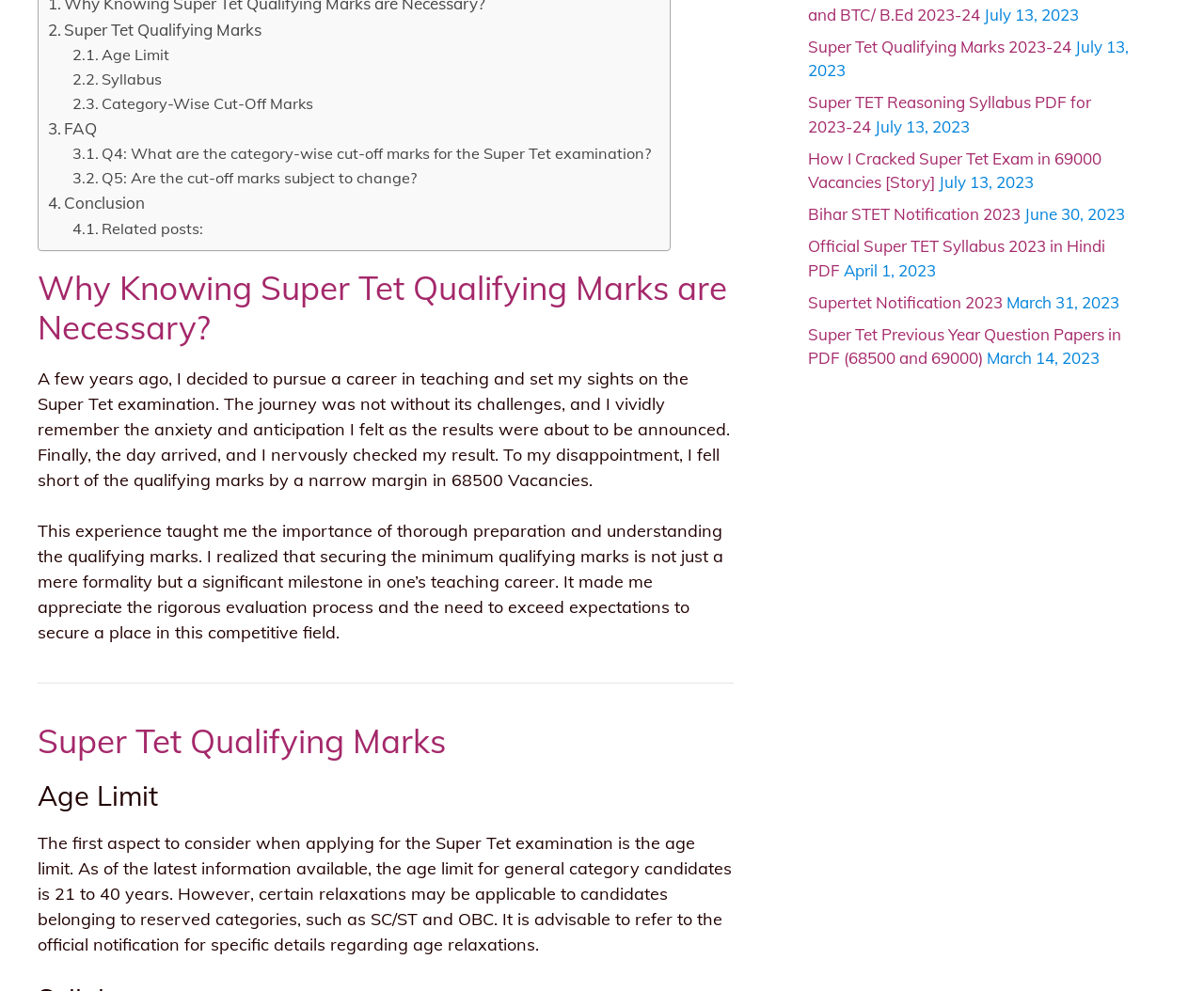Identify and provide the bounding box for the element described by: "Super Tet Qualifying Marks 2023-24".

[0.671, 0.037, 0.89, 0.057]